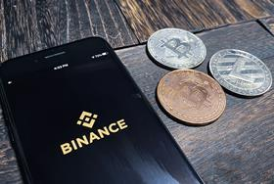Give a comprehensive caption that covers the entire image content.

The image features a close-up of a smartphone displaying the Binance logo in striking gold lettering on a black screen. Surrounding the phone are three distinctive cryptocurrencies: a shiny silver Bitcoin, a copper-toned Litecoin, and another silver-colored coin, possibly a variant of Bitcoin or another altcoin. The background showcases a rustic wooden surface, adding a textured aesthetic that complements the digital nature of the cryptocurrencies. This imagery conveys the integration of technology and finance, highlighting Binance as a prominent cryptocurrency exchange platform amidst the rising popularity of digital currencies.